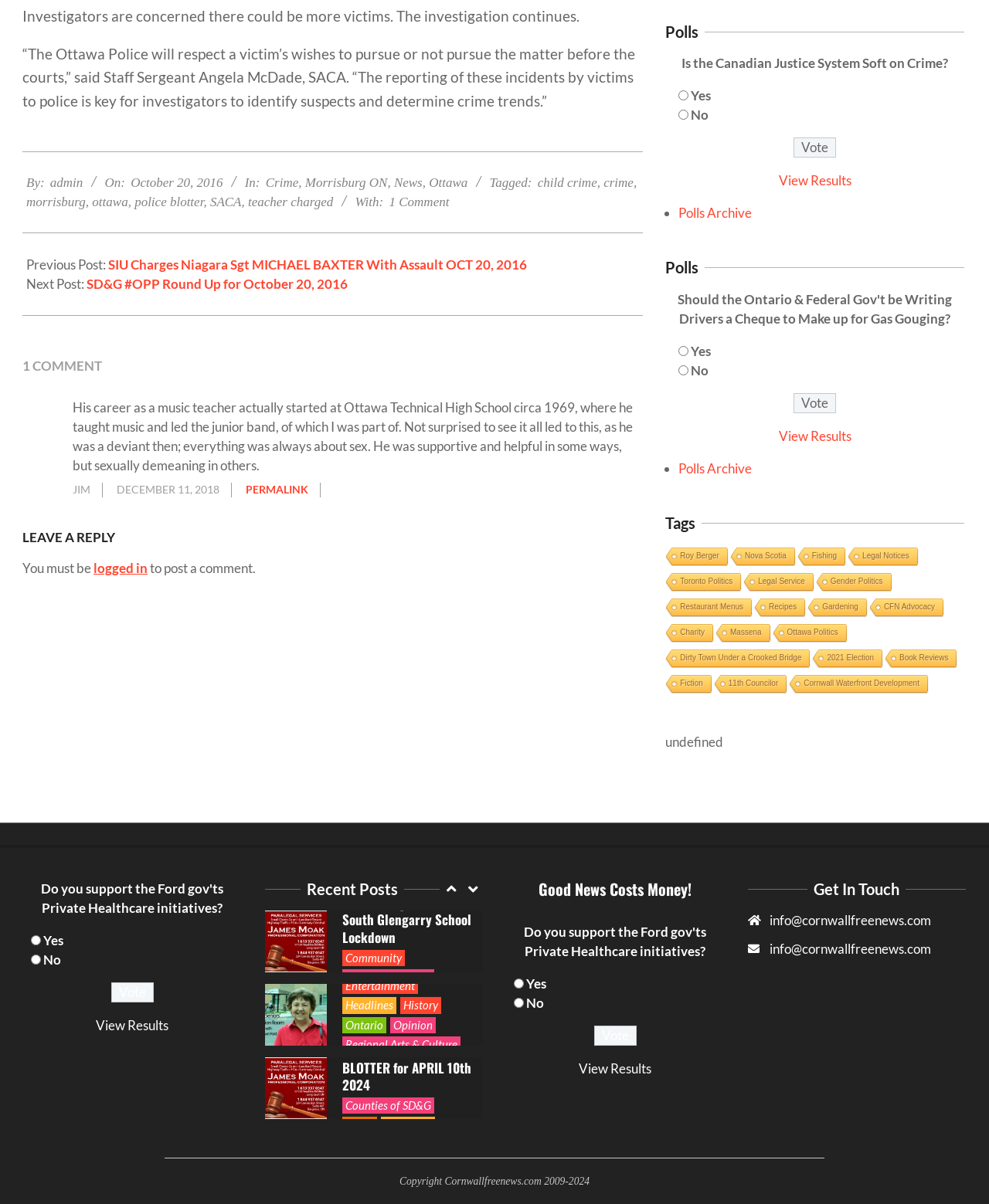What is the name of the police department mentioned?
Using the information from the image, answer the question thoroughly.

The name of the police department mentioned in the article is the Ottawa Police. This is stated in the quote from Staff Sergeant Angela McDade, who is identified as being from the Ottawa Police.